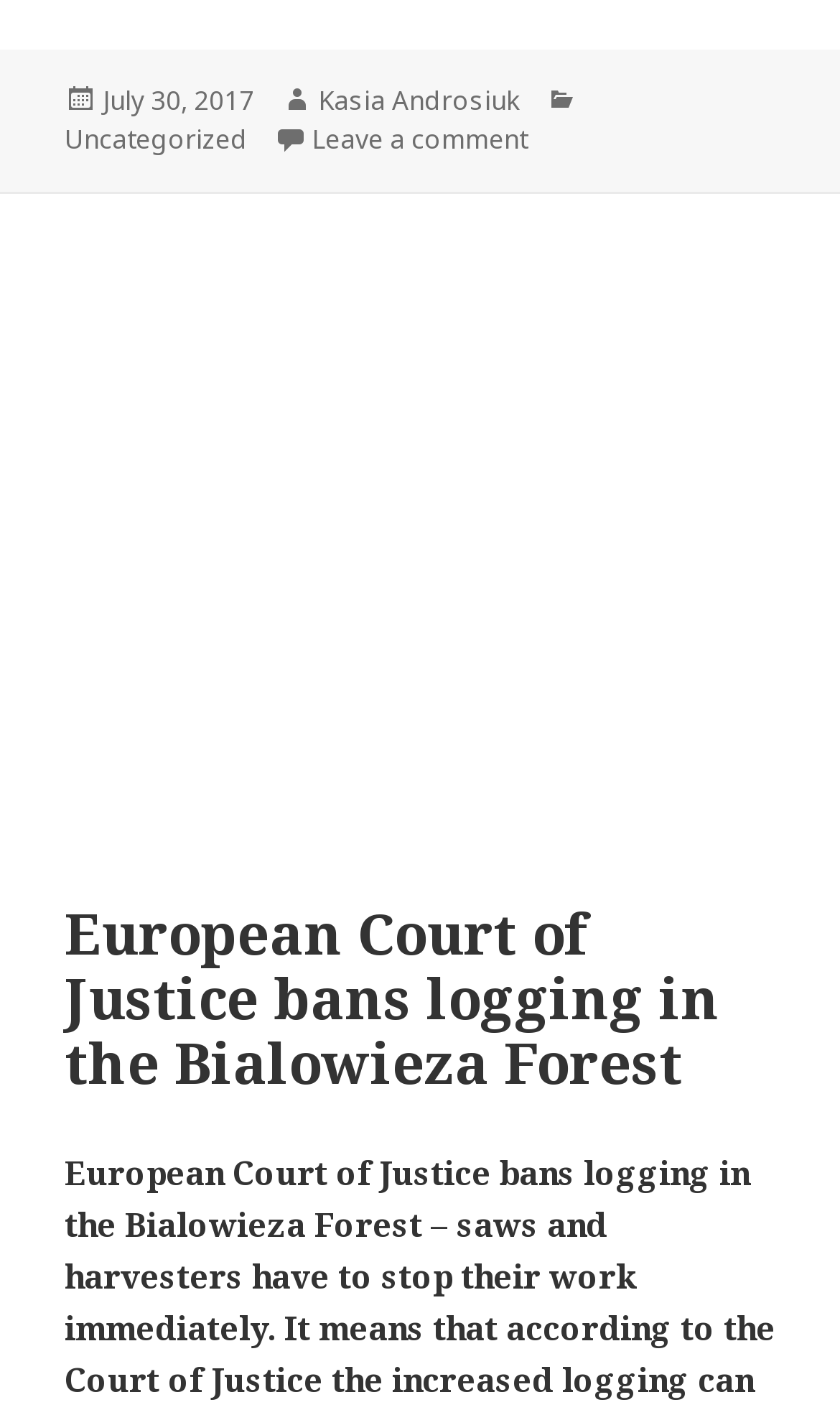What is the title of the article above the footer?
Based on the screenshot, respond with a single word or phrase.

European Court of Justice bans logging in the Bialowieza Forest